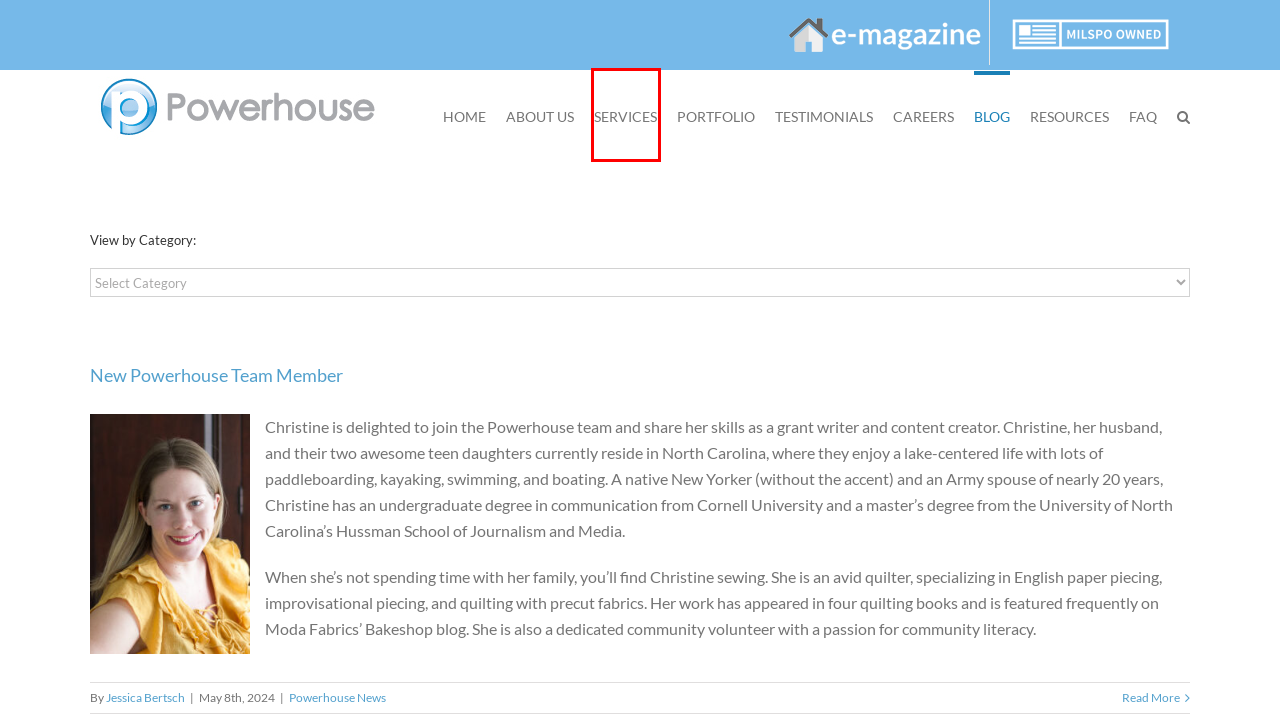Given a screenshot of a webpage with a red rectangle bounding box around a UI element, select the best matching webpage description for the new webpage that appears after clicking the highlighted element. The candidate descriptions are:
A. Services - Powerhouse Planning
B. Clients and Partners - Powerhouse Planning
C. Portfolio - Powerhouse Planning
D. About Powerhouse - Powerhouse Planning
E. Powerhouse Resources - Powerhouse Planning
F. New Powerhouse Team Member - Powerhouse Planning
G. Jessica Bertsch, Author at Powerhouse Planning
H. Home - Powerhouse Planning

A